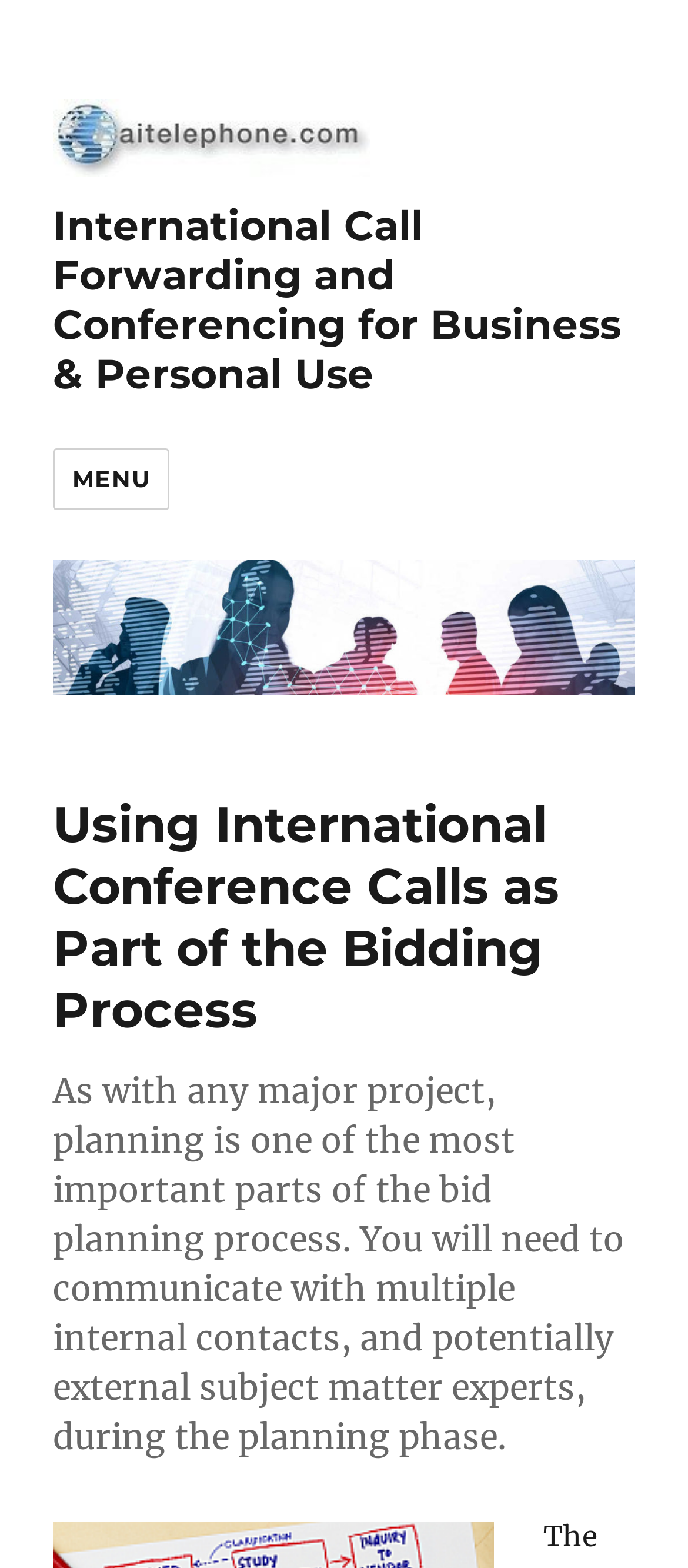What is the function of the 'MENU' button?
Use the information from the image to give a detailed answer to the question.

The 'MENU' button is located at the top of the webpage, and it is a button that controls the site navigation and social navigation, suggesting that it is used to access different parts of the website.